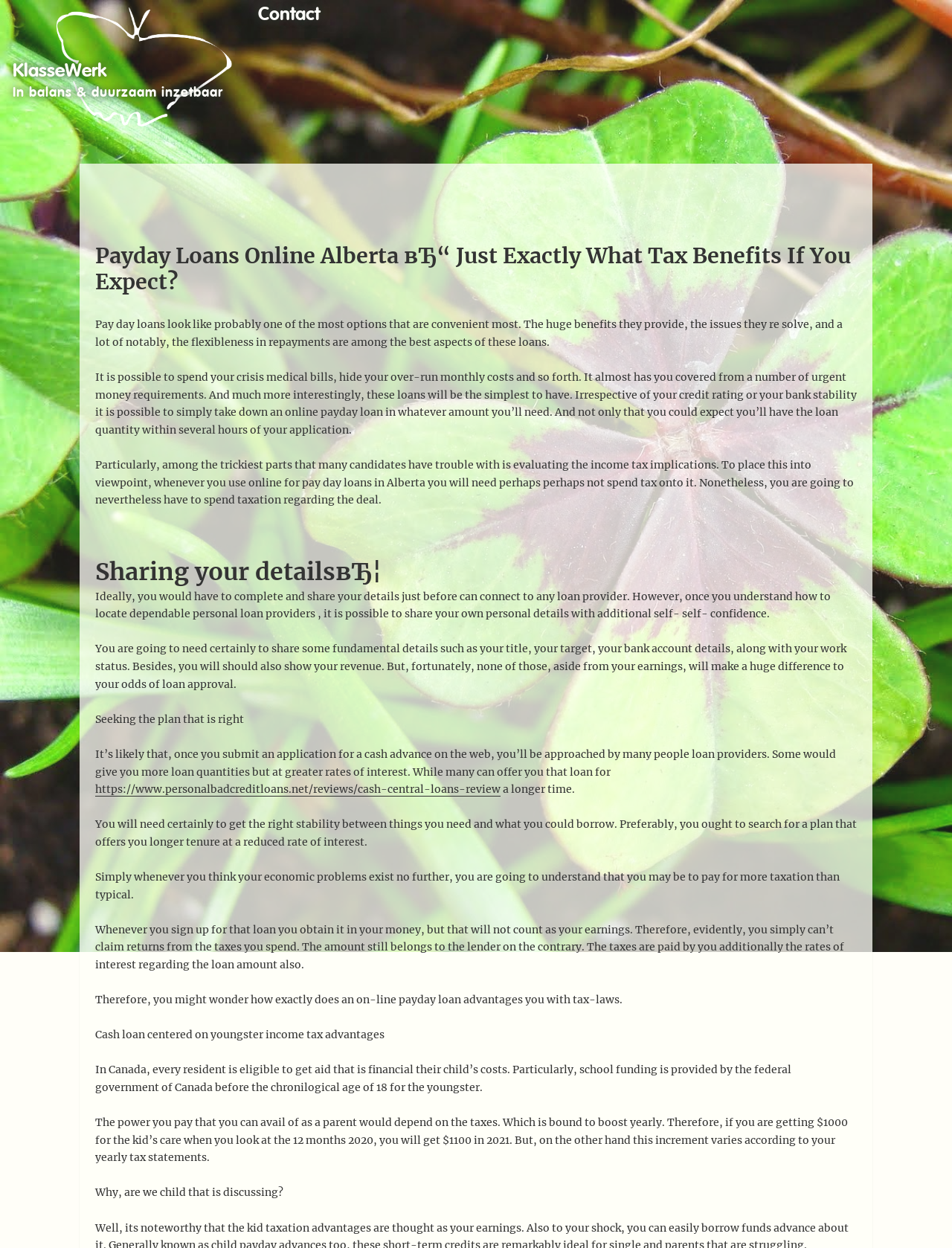Provide a single word or phrase to answer the given question: 
What information do you need to share to get a payday loan?

Basic details and income